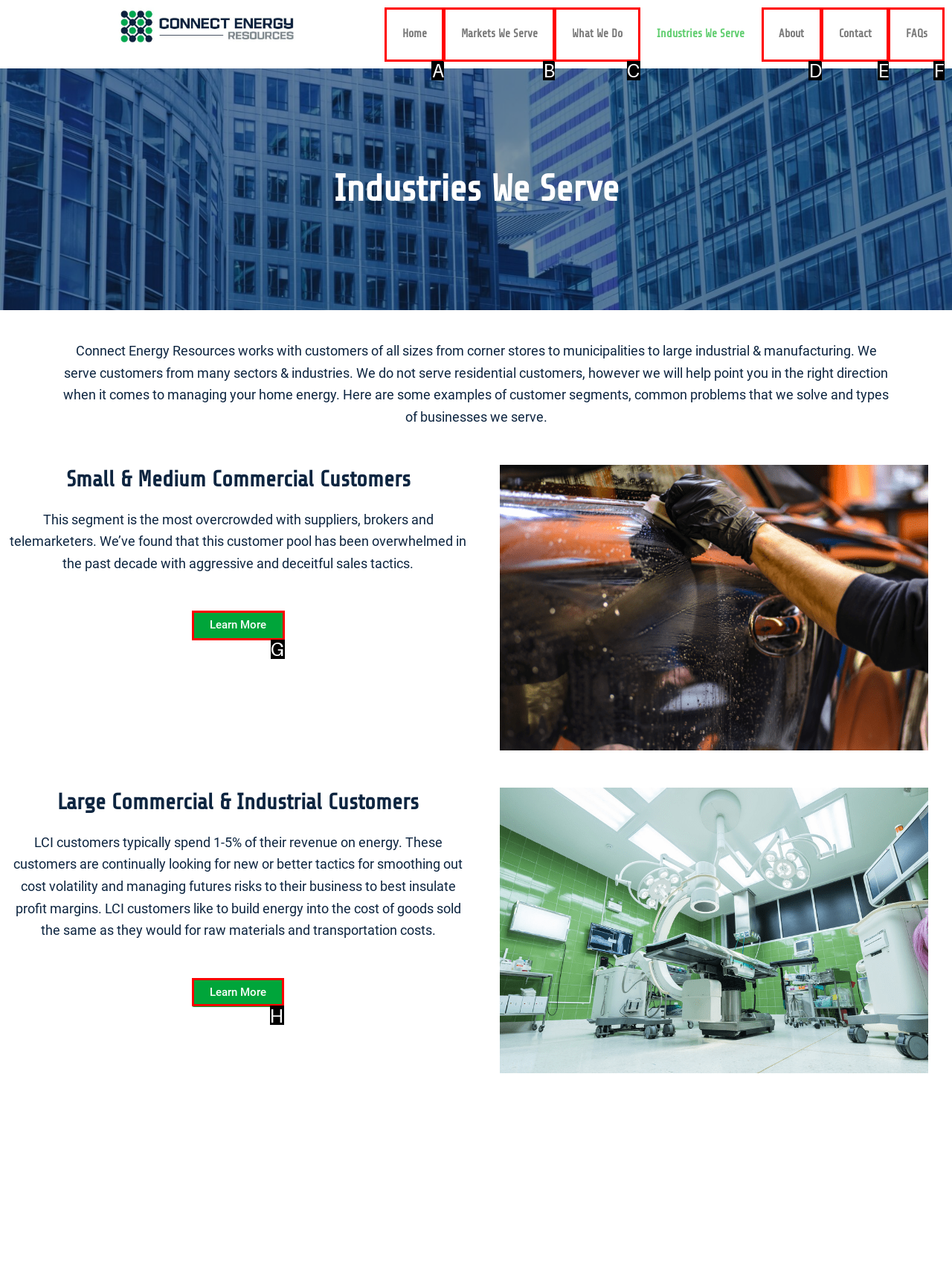Given the task: learn more about large commercial and industrial customers, indicate which boxed UI element should be clicked. Provide your answer using the letter associated with the correct choice.

H